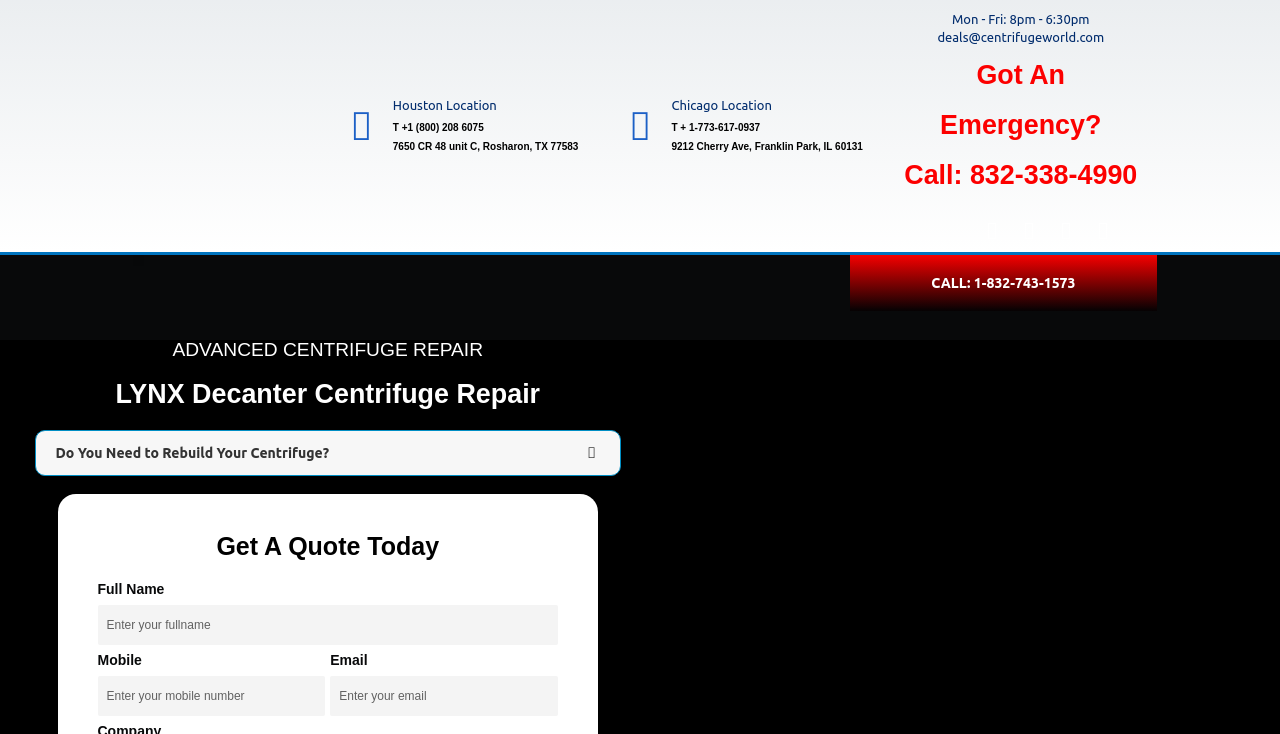Please predict the bounding box coordinates of the element's region where a click is necessary to complete the following instruction: "Send an email to deals@centrifugeworld.com". The coordinates should be represented by four float numbers between 0 and 1, i.e., [left, top, right, bottom].

[0.732, 0.016, 0.863, 0.06]